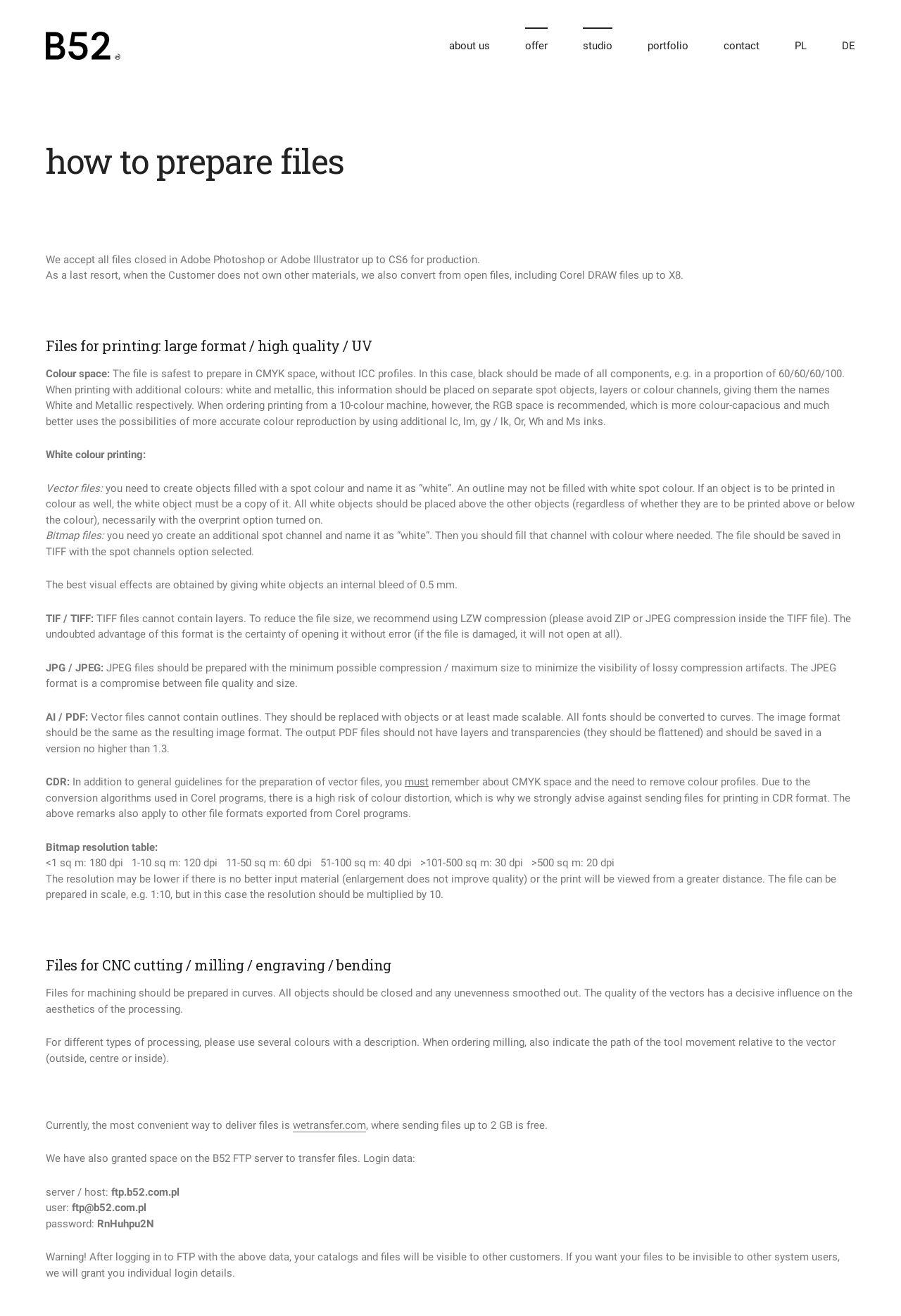Please identify the coordinates of the bounding box for the clickable region that will accomplish this instruction: "Click the 'wetransfer.com' link".

[0.325, 0.85, 0.406, 0.86]